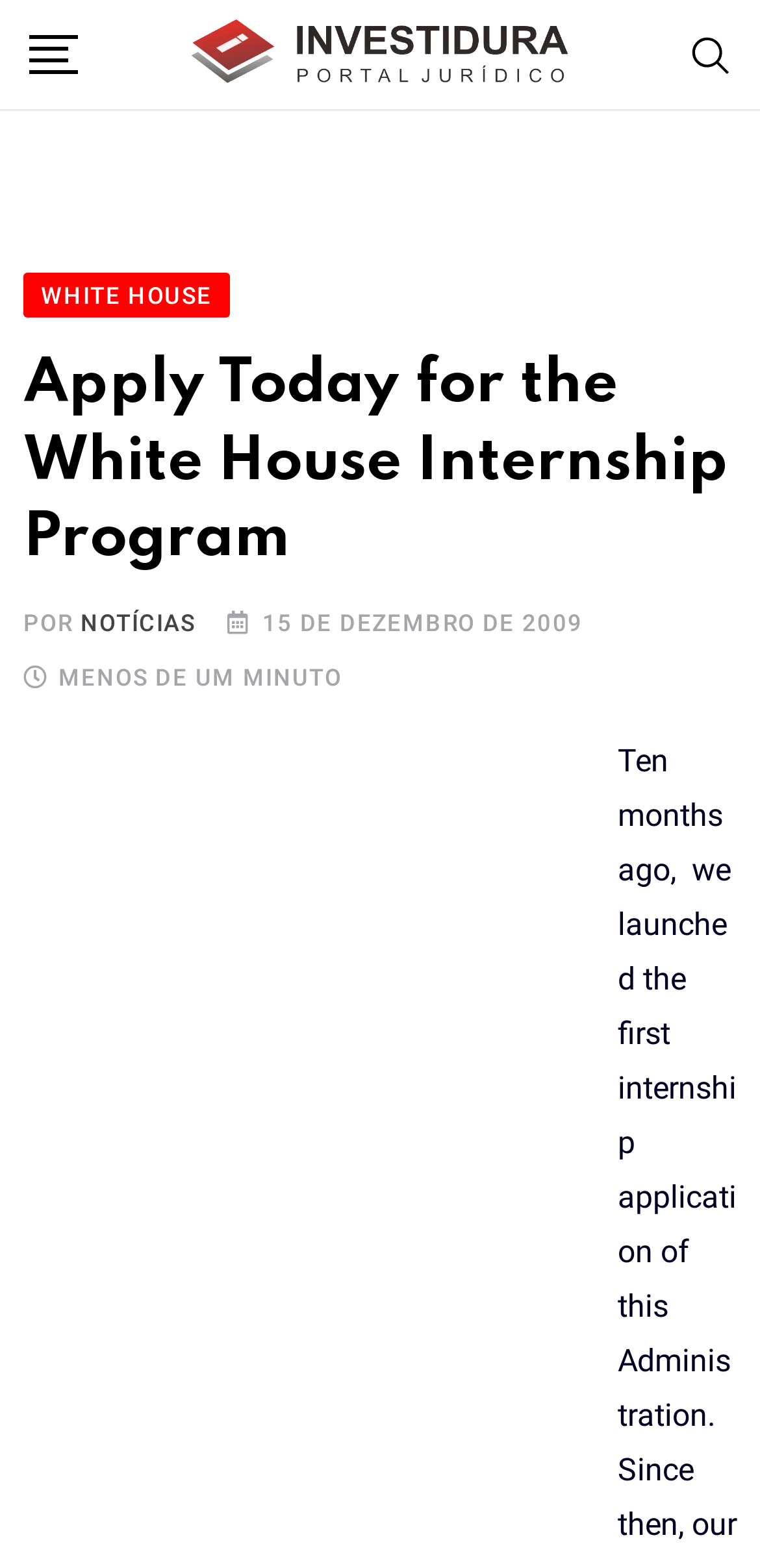Identify the bounding box of the UI element described as follows: "Notícias". Provide the coordinates as four float numbers in the range of 0 to 1 [left, top, right, bottom].

[0.106, 0.389, 0.258, 0.406]